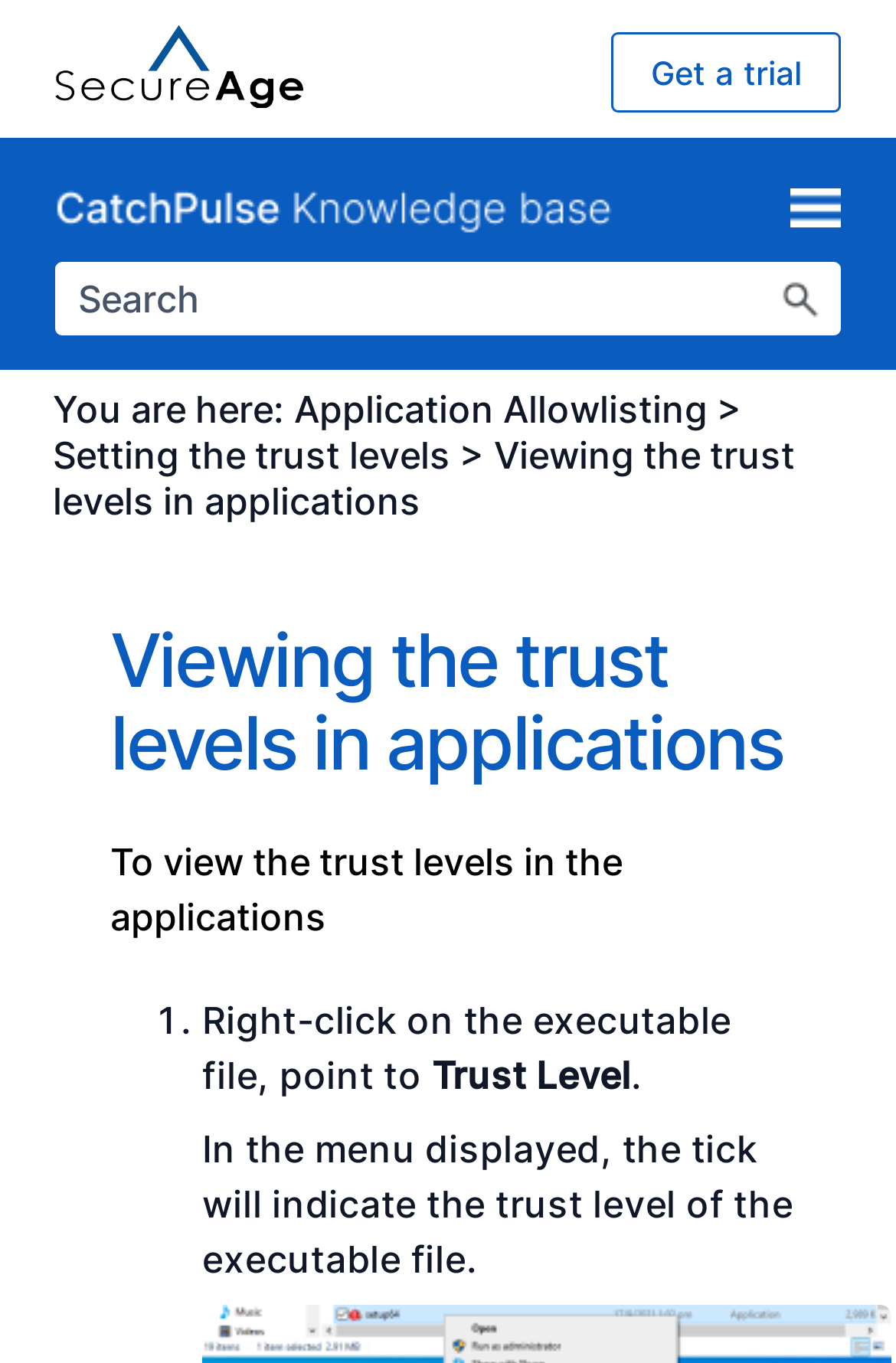Provide the bounding box for the UI element matching this description: "Skip To Main Content".

[0.0, 0.118, 1.0, 0.162]